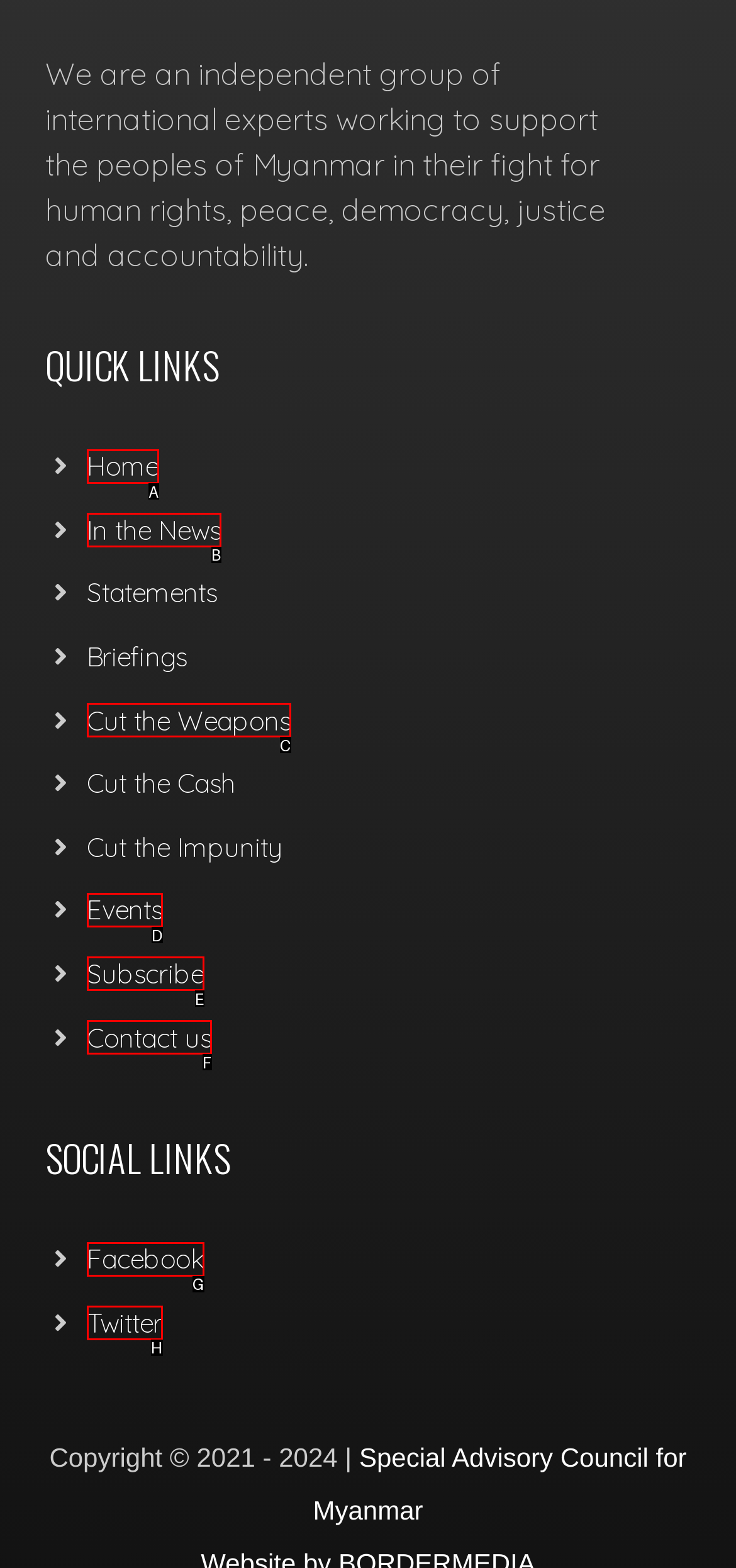Based on the description: In the News, select the HTML element that fits best. Provide the letter of the matching option.

B